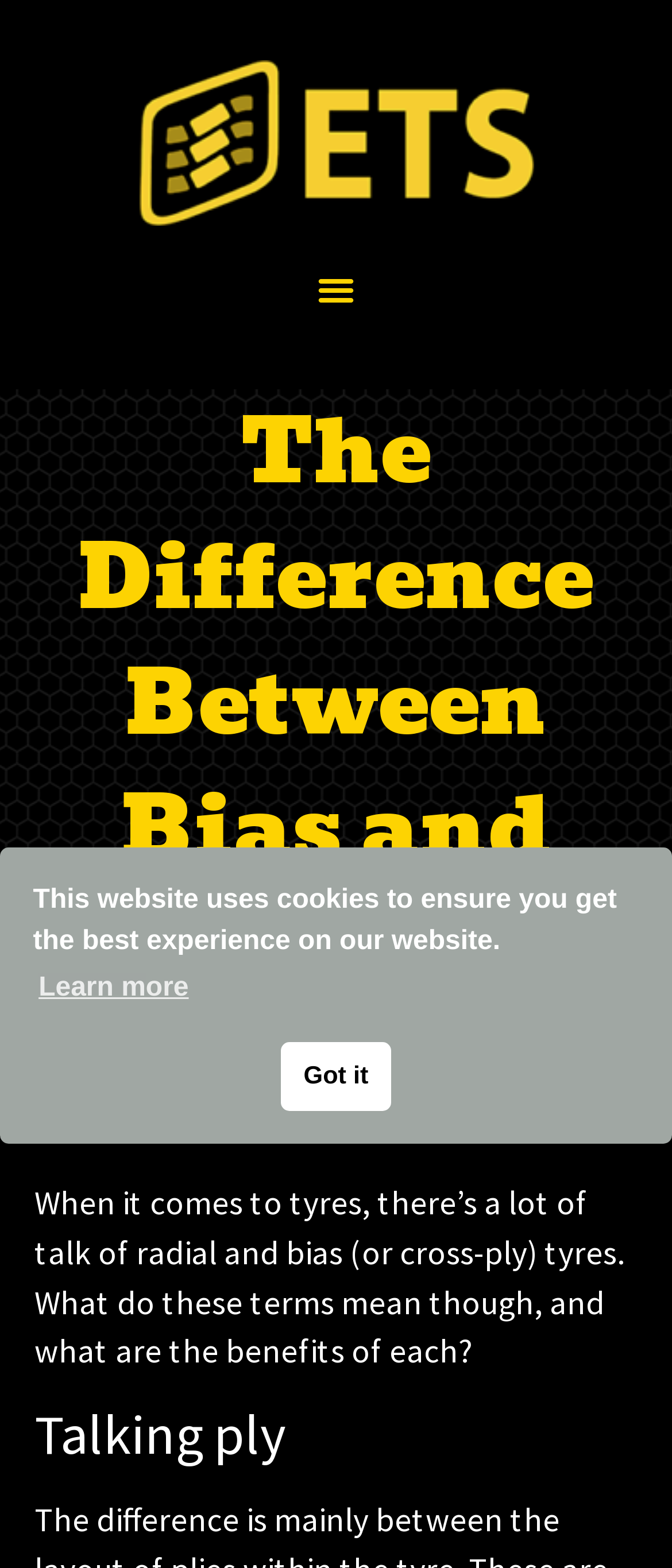Produce a meticulous description of the webpage.

The webpage is about the difference between bias and radial tyres, with a focus on explaining the terms and their benefits. At the top left of the page, there is an image of the ETS Logo, and next to it, a menu toggle button. Below these elements, a prominent heading reads "The Difference Between Bias and Radial Tyres". 

Underneath the heading, a paragraph of text provides an introduction to the topic, asking what these terms mean and what their benefits are. Further down, another heading titled "Talking ply" is positioned. 

On the right side of the page, a static text element displays the phrase "Chat with us". At the bottom of the page, a cookie consent dialog box appears, which contains a message explaining that the website uses cookies to ensure the best user experience. The dialog box also features two buttons: "cookies - Learn more" and "Got it cookie".